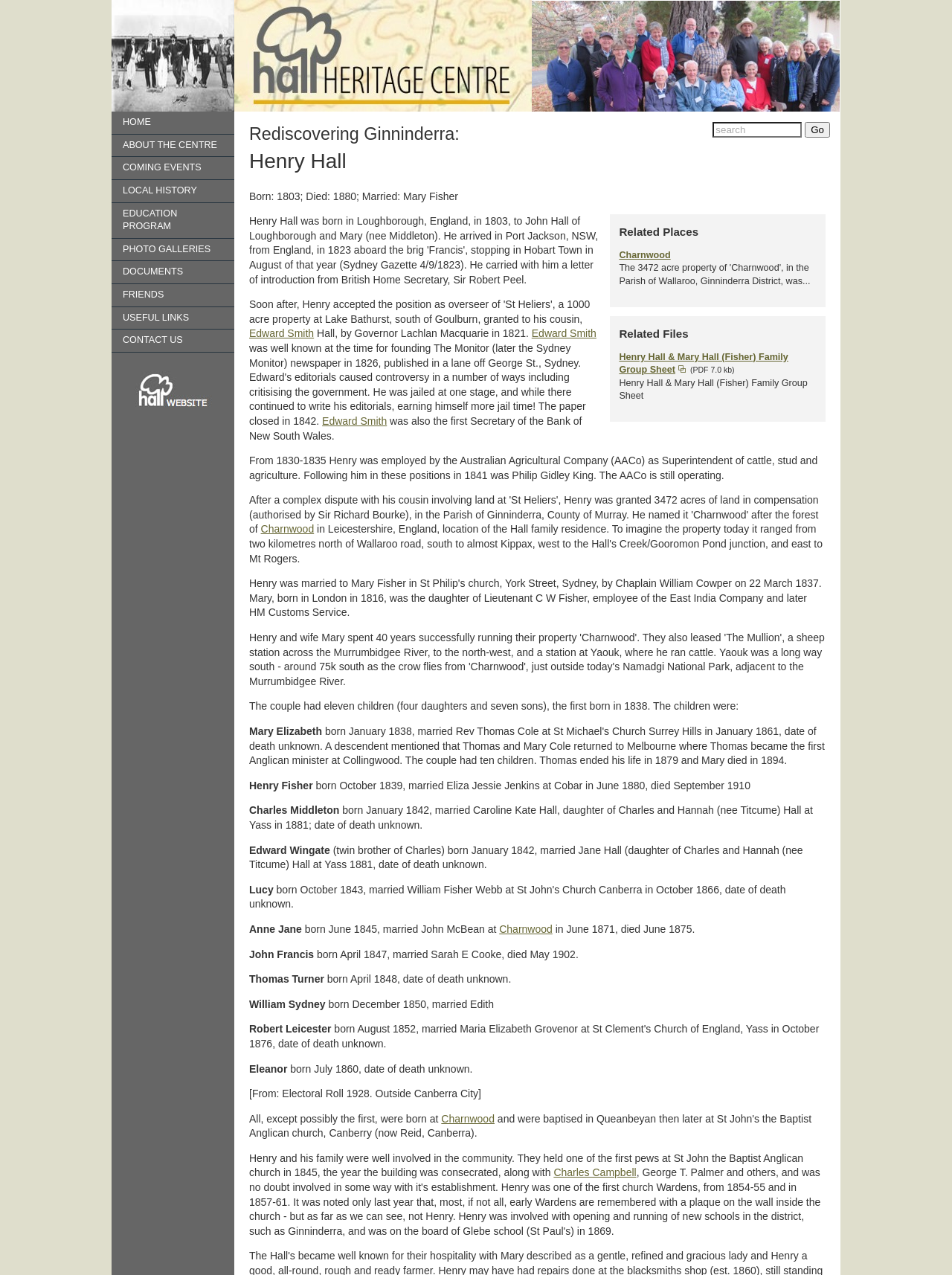Respond with a single word or phrase:
How many children did Henry Hall have?

Eleven